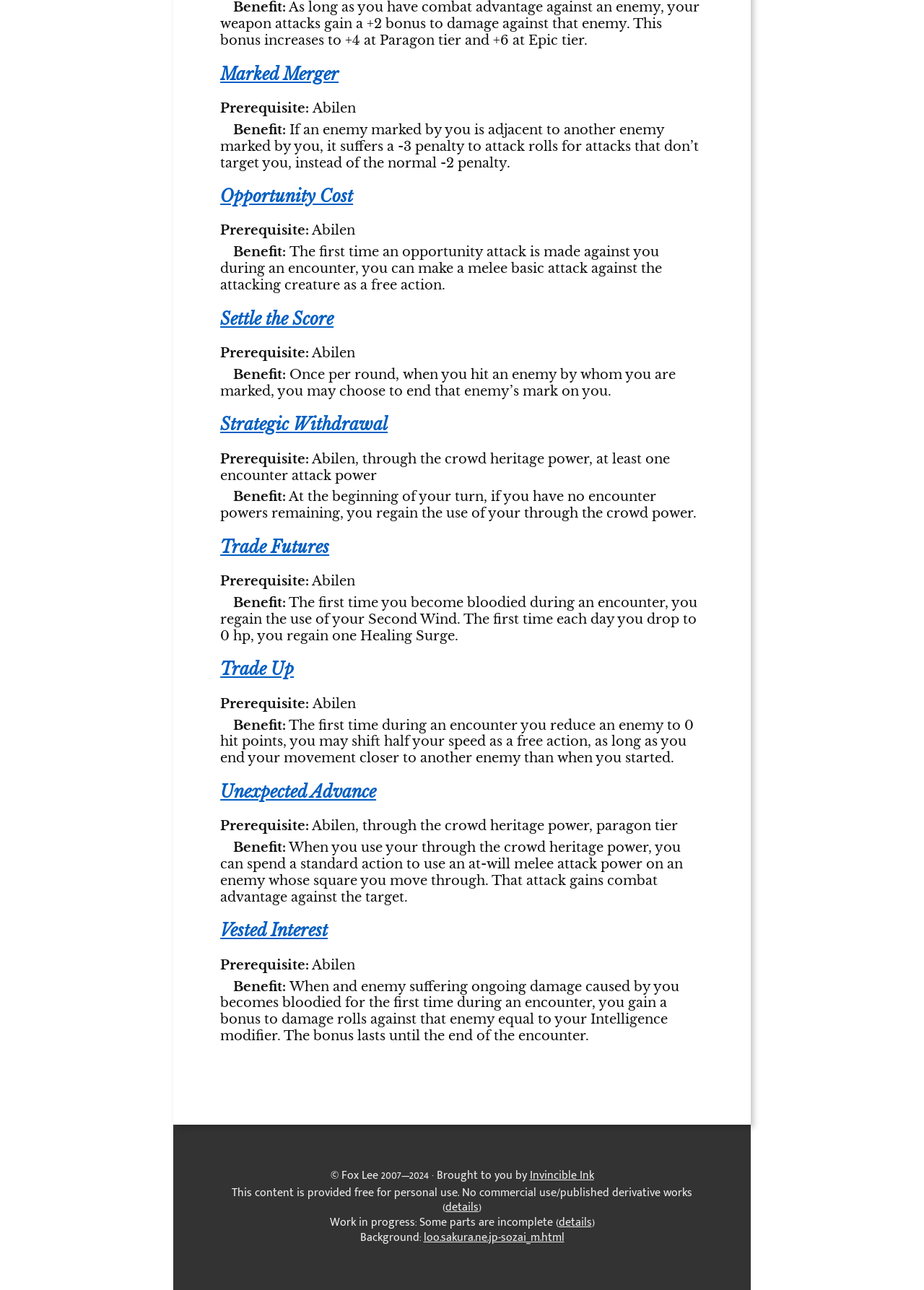Using the format (top-left x, top-left y, bottom-right x, bottom-right y), provide the bounding box coordinates for the described UI element. All values should be floating point numbers between 0 and 1: Vested Interest

[0.238, 0.714, 0.355, 0.729]